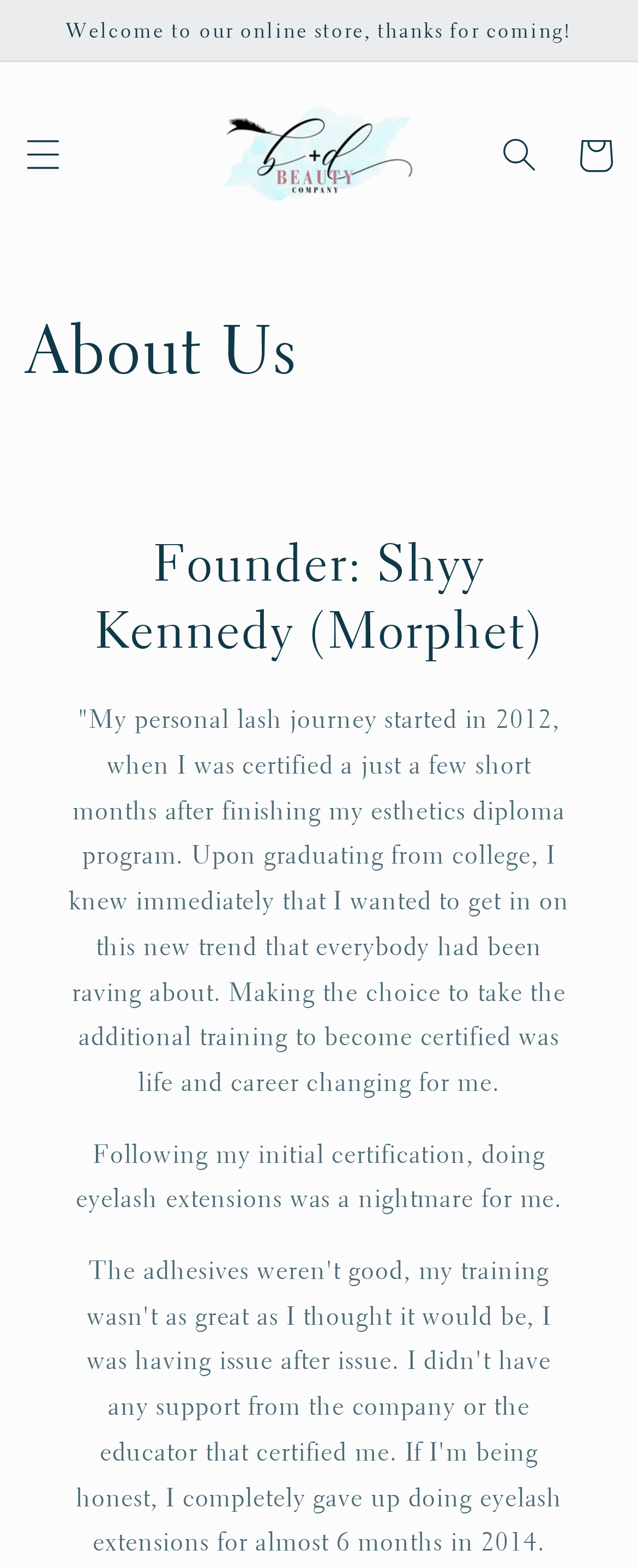Please provide a brief answer to the question using only one word or phrase: 
Who is the founder of bdbeautyco?

Shyy Kennedy (Morphet)